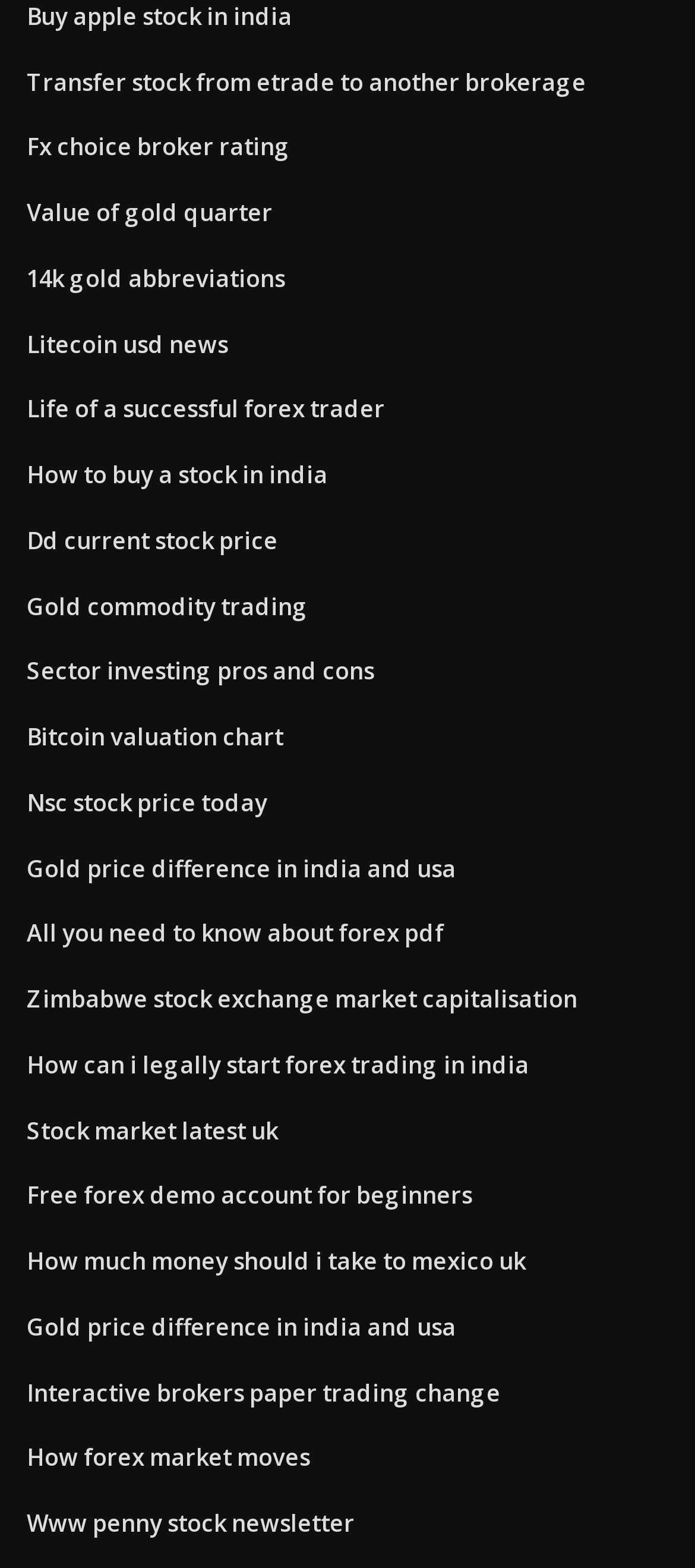Pinpoint the bounding box coordinates of the clickable area necessary to execute the following instruction: "Go to last slide". The coordinates should be given as four float numbers between 0 and 1, namely [left, top, right, bottom].

None